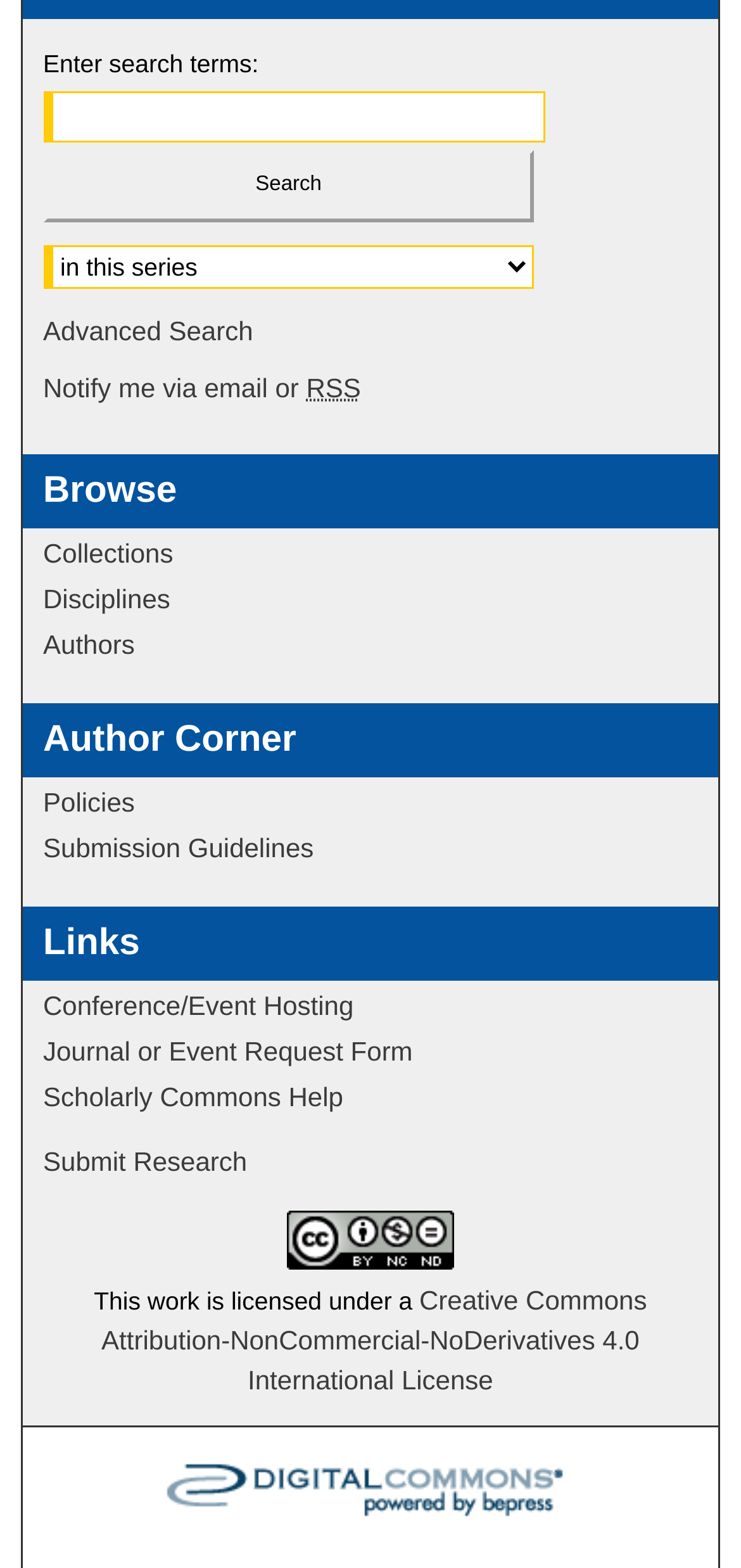Determine the bounding box coordinates of the clickable element to achieve the following action: 'Go to FAQs page'. Provide the coordinates as four float values between 0 and 1, formatted as [left, top, right, bottom].

None